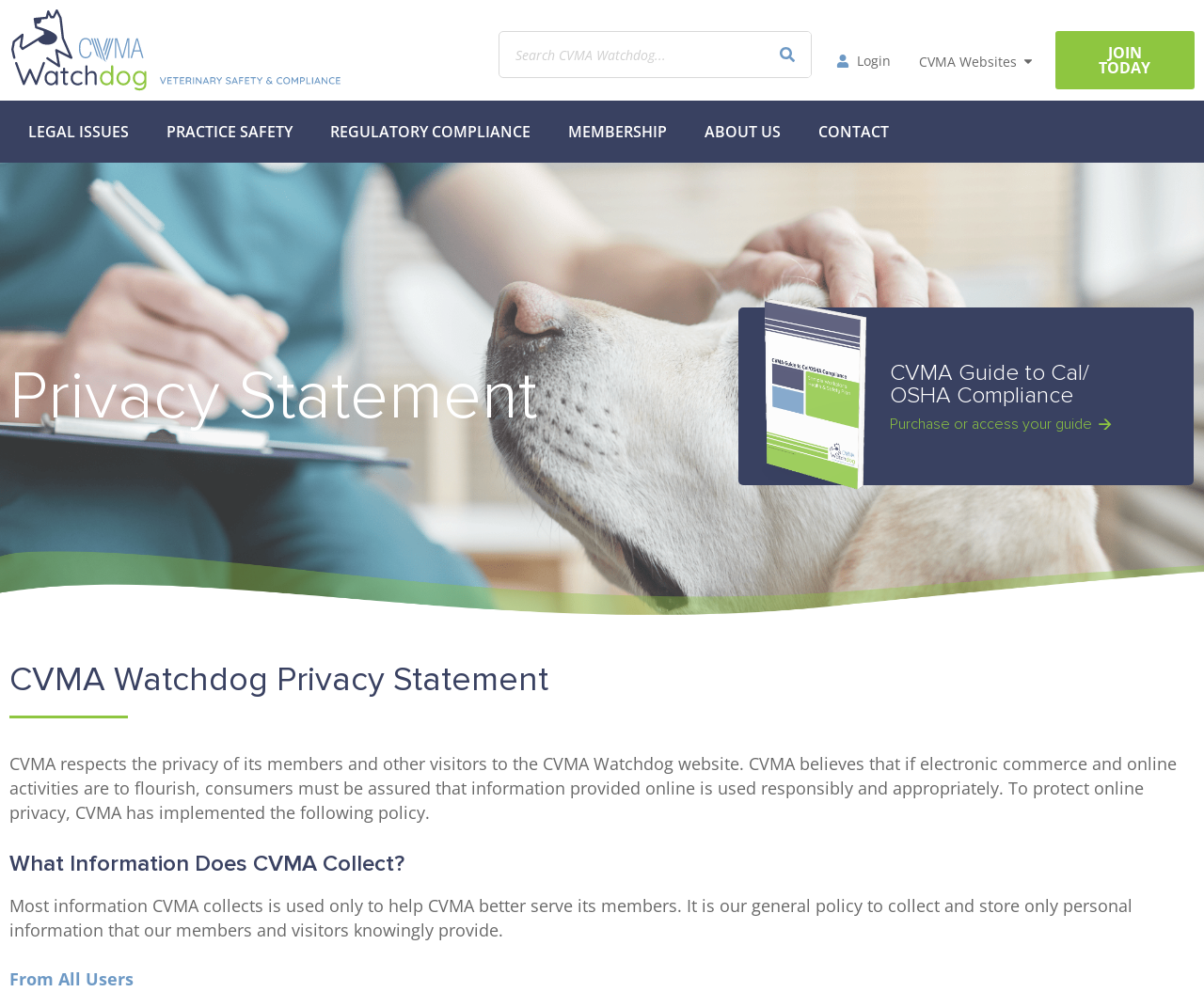Please specify the bounding box coordinates in the format (top-left x, top-left y, bottom-right x, bottom-right y), with values ranging from 0 to 1. Identify the bounding box for the UI component described as follows: Purchase or access your guide

[0.739, 0.418, 0.907, 0.436]